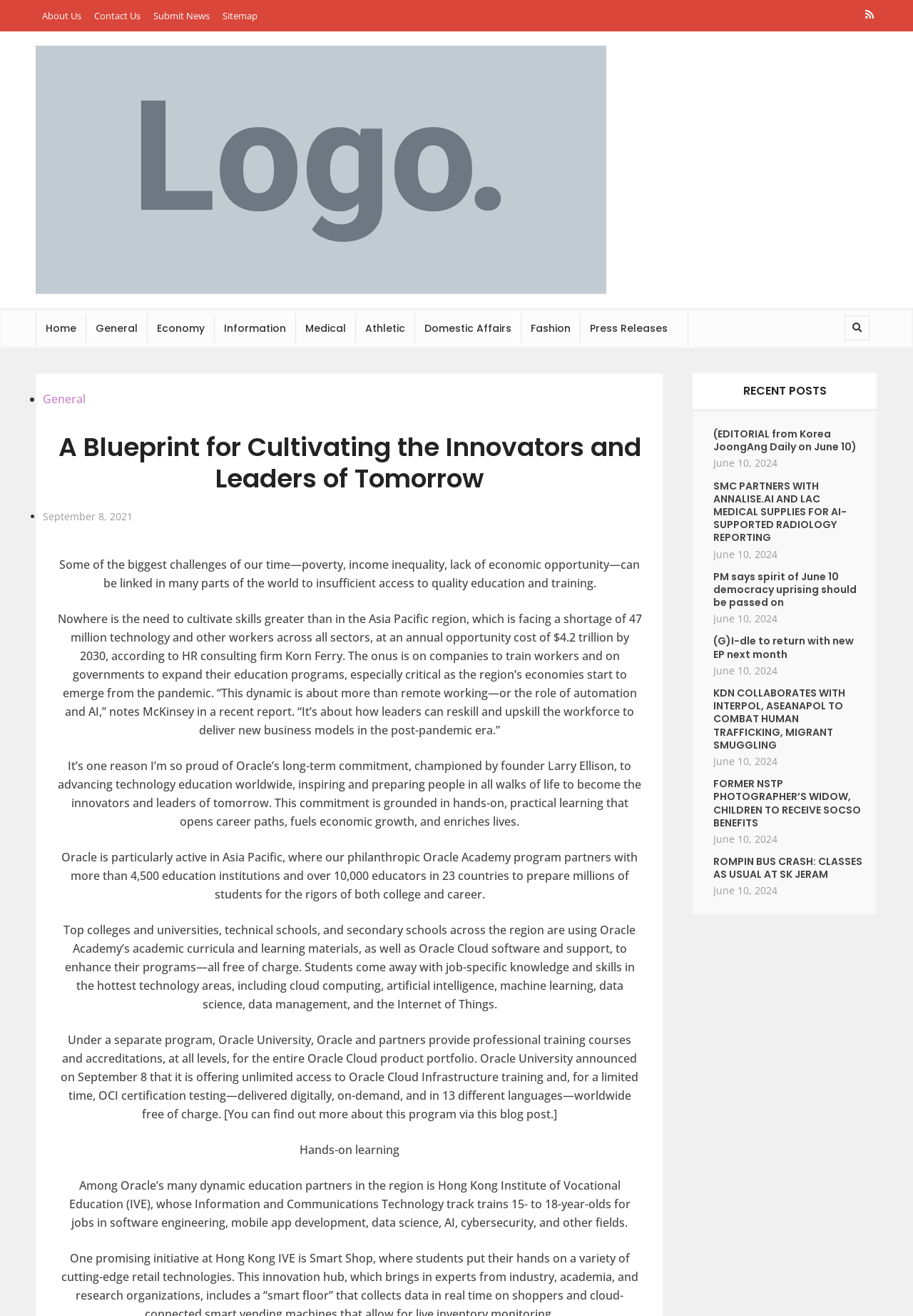Explain in detail what is displayed on the webpage.

This webpage is about Oracle's commitment to advancing technology education worldwide, particularly in the Asia Pacific region. At the top, there are several links to different sections of the website, including "About Us", "Contact Us", and "Submit News". Below these links, there is a prominent heading that reads "A Blueprint for Cultivating the Innovators and Leaders of Tomorrow". 

To the right of this heading, there is a search bar with a button labeled "Search". Below the search bar, there are several links to different categories, including "General", "Economy", "Information", and "Medical". 

The main content of the webpage is divided into several sections. The first section discusses the importance of quality education and training in addressing poverty, income inequality, and lack of economic opportunity. It highlights the shortage of skilled workers in the Asia Pacific region and the need for companies and governments to invest in education and training. 

The second section describes Oracle's commitment to advancing technology education worldwide, particularly in the Asia Pacific region. It mentions Oracle's philanthropic program, Oracle Academy, which partners with education institutions and educators to prepare students for college and career. 

The third section highlights Oracle University, which provides professional training courses and accreditations for Oracle Cloud products. It also mentions a program that offers unlimited access to Oracle Cloud Infrastructure training and certification testing for free. 

Below these sections, there is a heading that reads "RECENT POSTS". This is followed by a list of several articles, each with a heading, a link, and a date. The articles appear to be news stories from various sources, including Korea JoongAng Daily and NSTP.